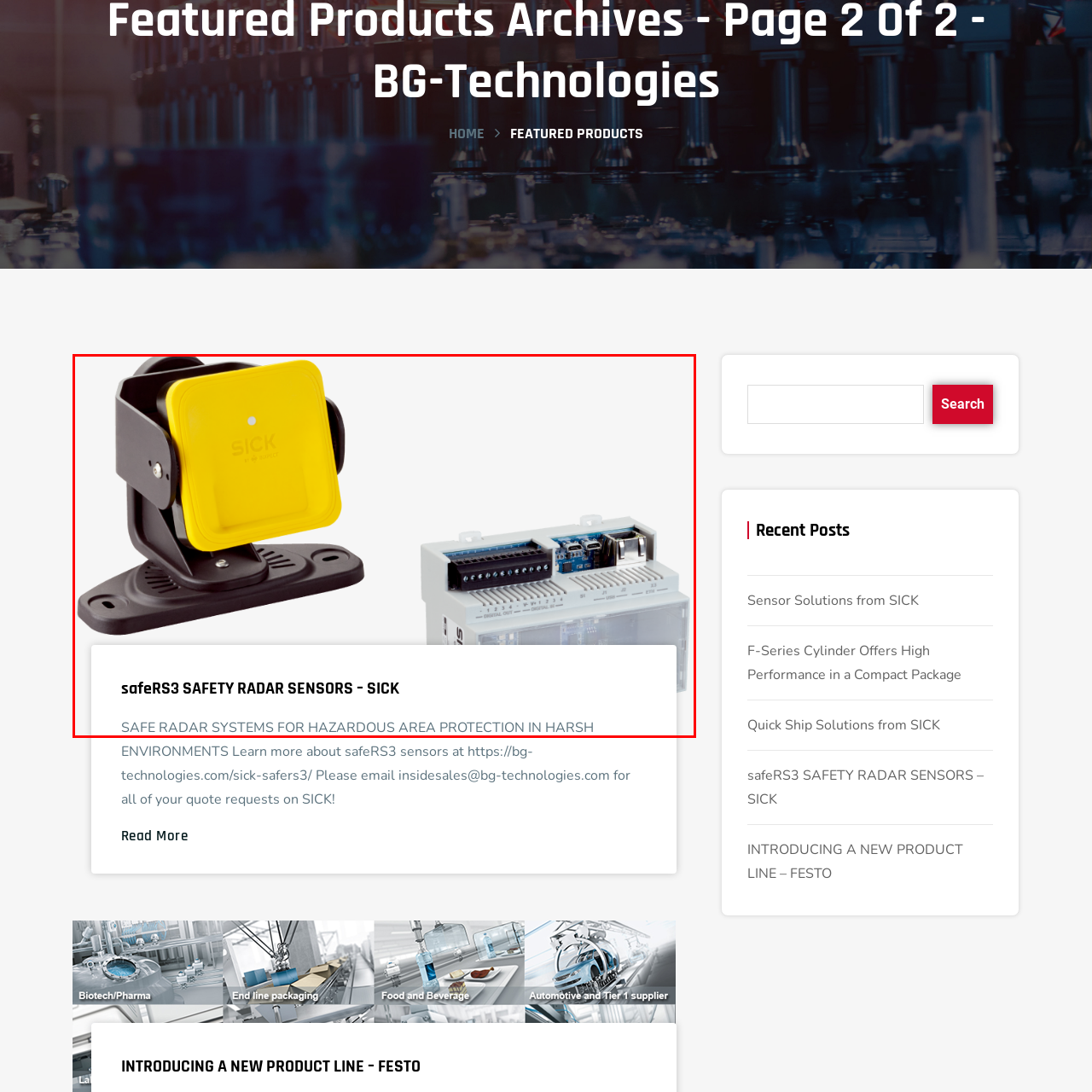Please scrutinize the image marked by the red boundary and answer the question that follows with a detailed explanation, using the image as evidence: 
What is the environment in which the radar system operates?

The radar system is designed to operate in harsh environments, which implies that it is capable of functioning in conditions that are challenging or difficult for other systems to operate in.